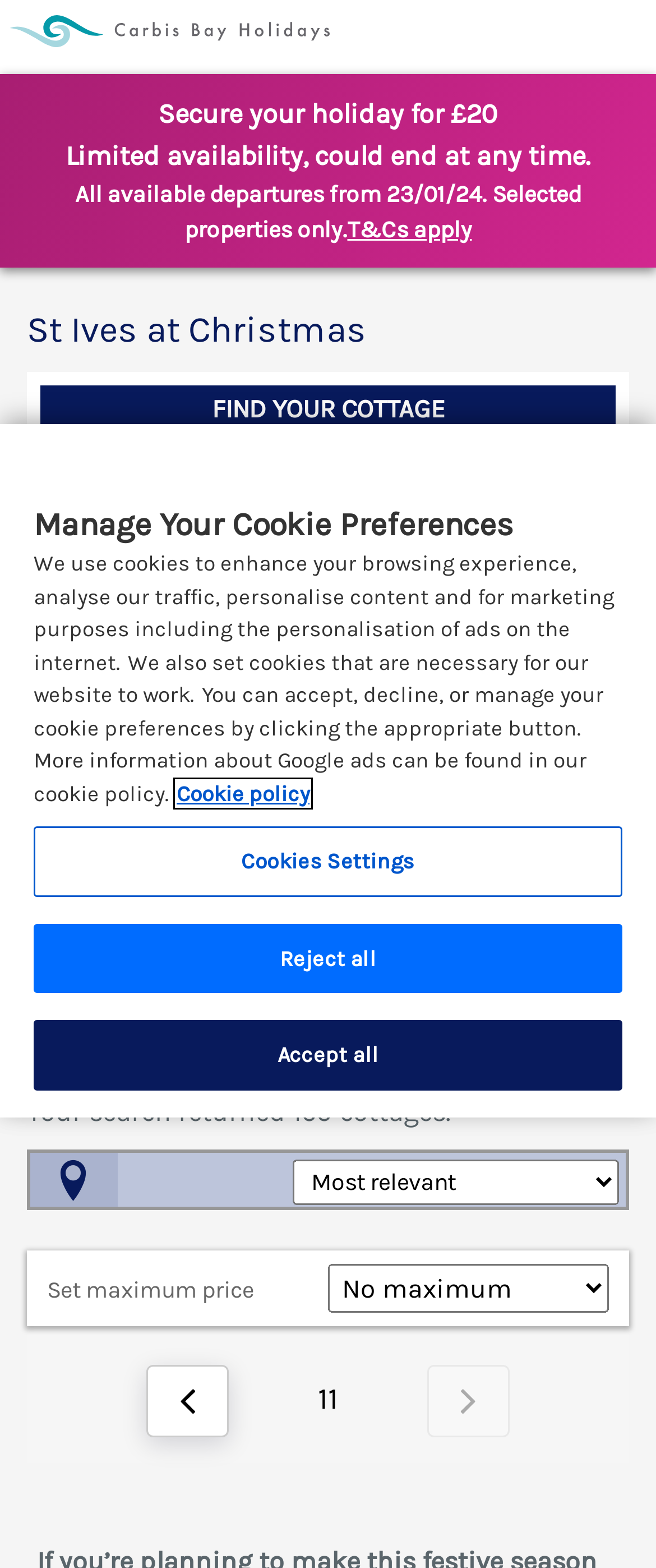Select the bounding box coordinates of the element I need to click to carry out the following instruction: "Select a departure date".

[0.062, 0.415, 0.371, 0.438]